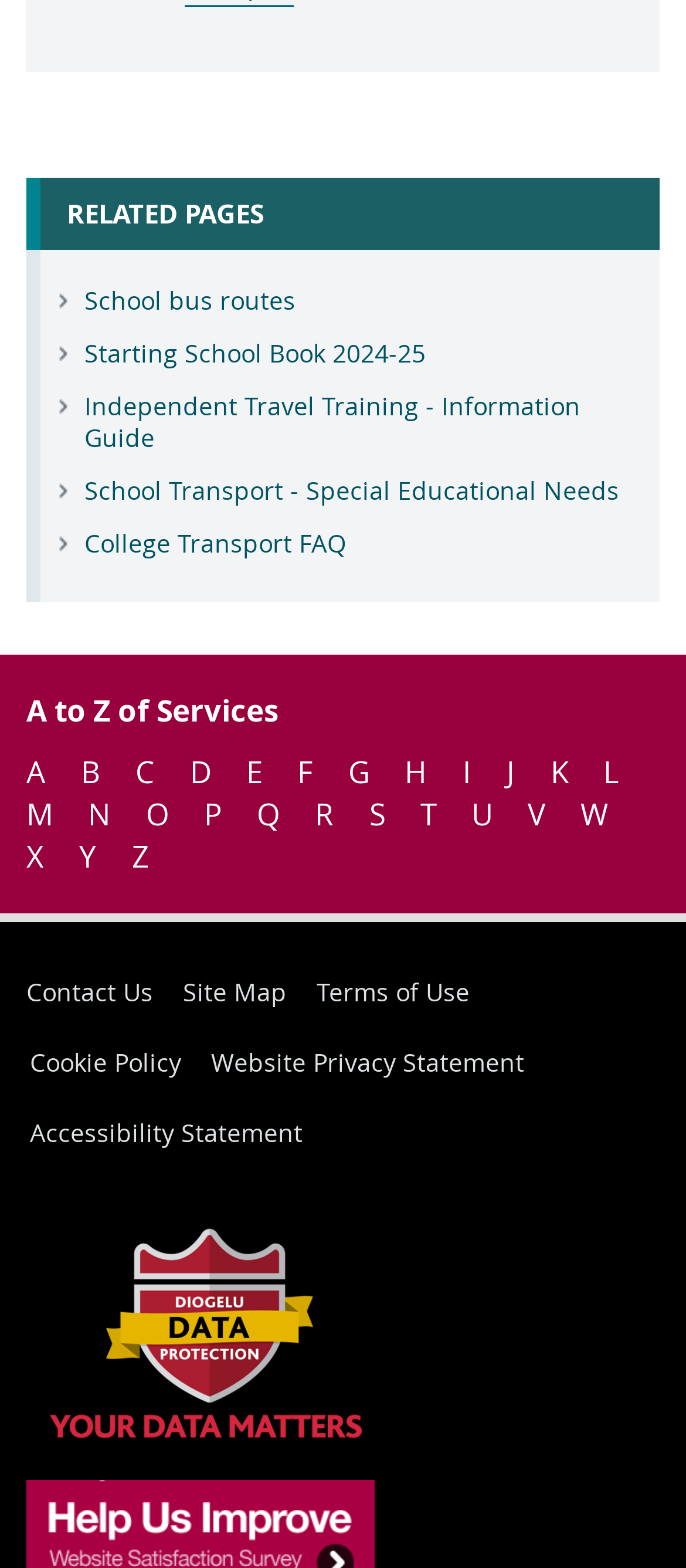Can you find the bounding box coordinates for the element to click on to achieve the instruction: "Click on School bus routes"?

[0.123, 0.181, 0.431, 0.202]